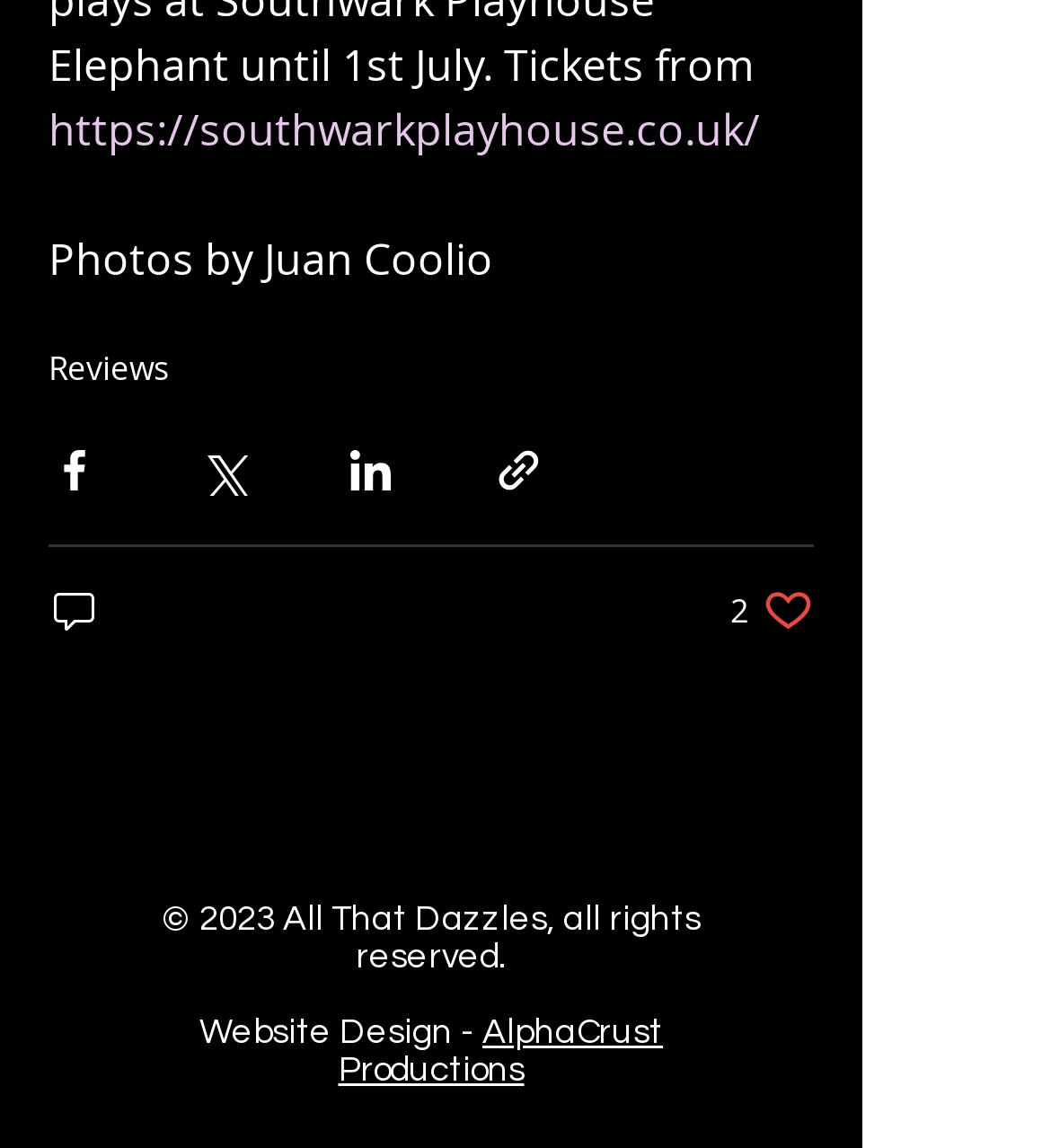Locate the bounding box coordinates of the item that should be clicked to fulfill the instruction: "Visit the Southwark Playhouse website".

[0.046, 0.086, 0.723, 0.138]